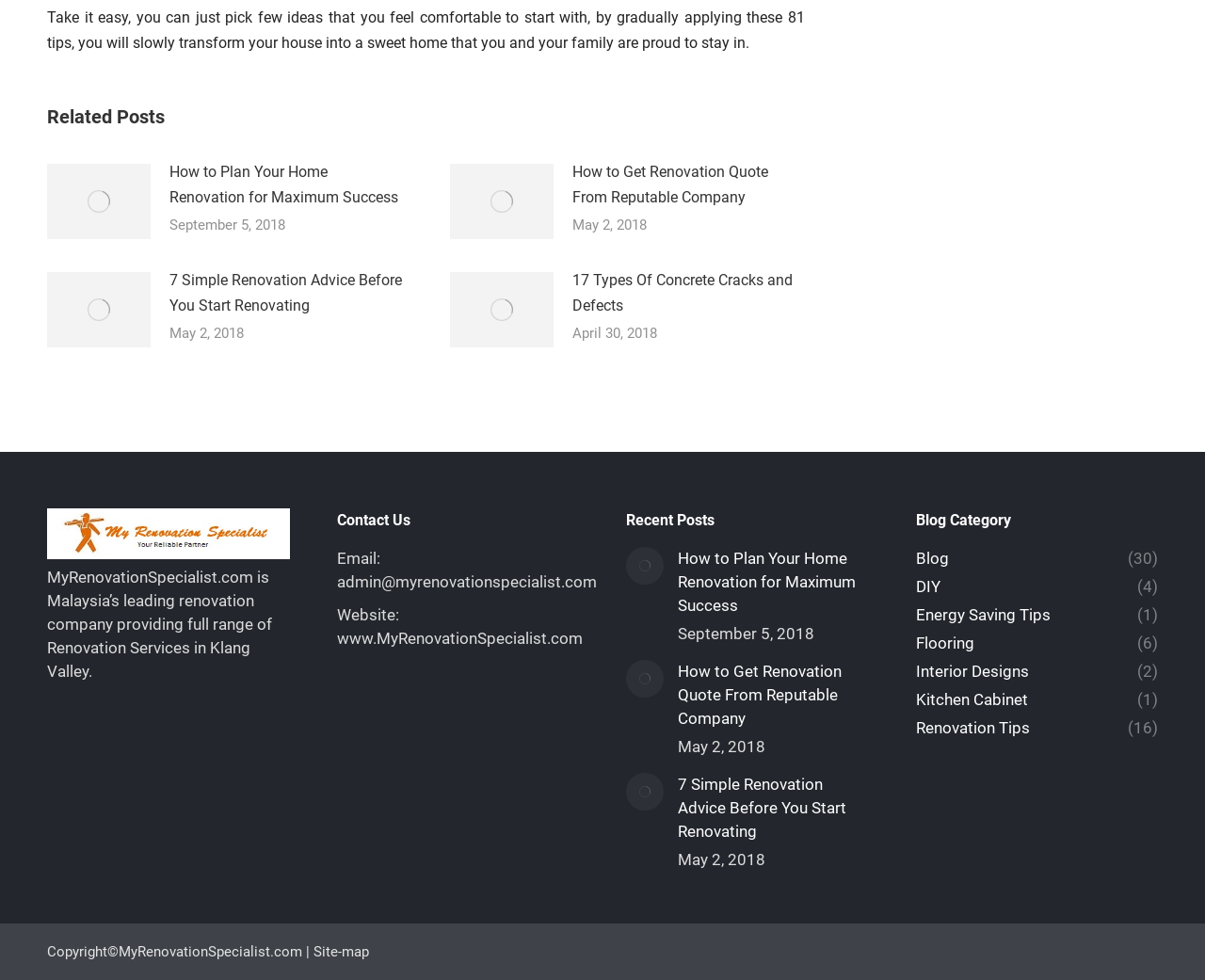Find the bounding box coordinates for the area that should be clicked to accomplish the instruction: "Visit the 'Site-map'".

[0.26, 0.962, 0.306, 0.98]